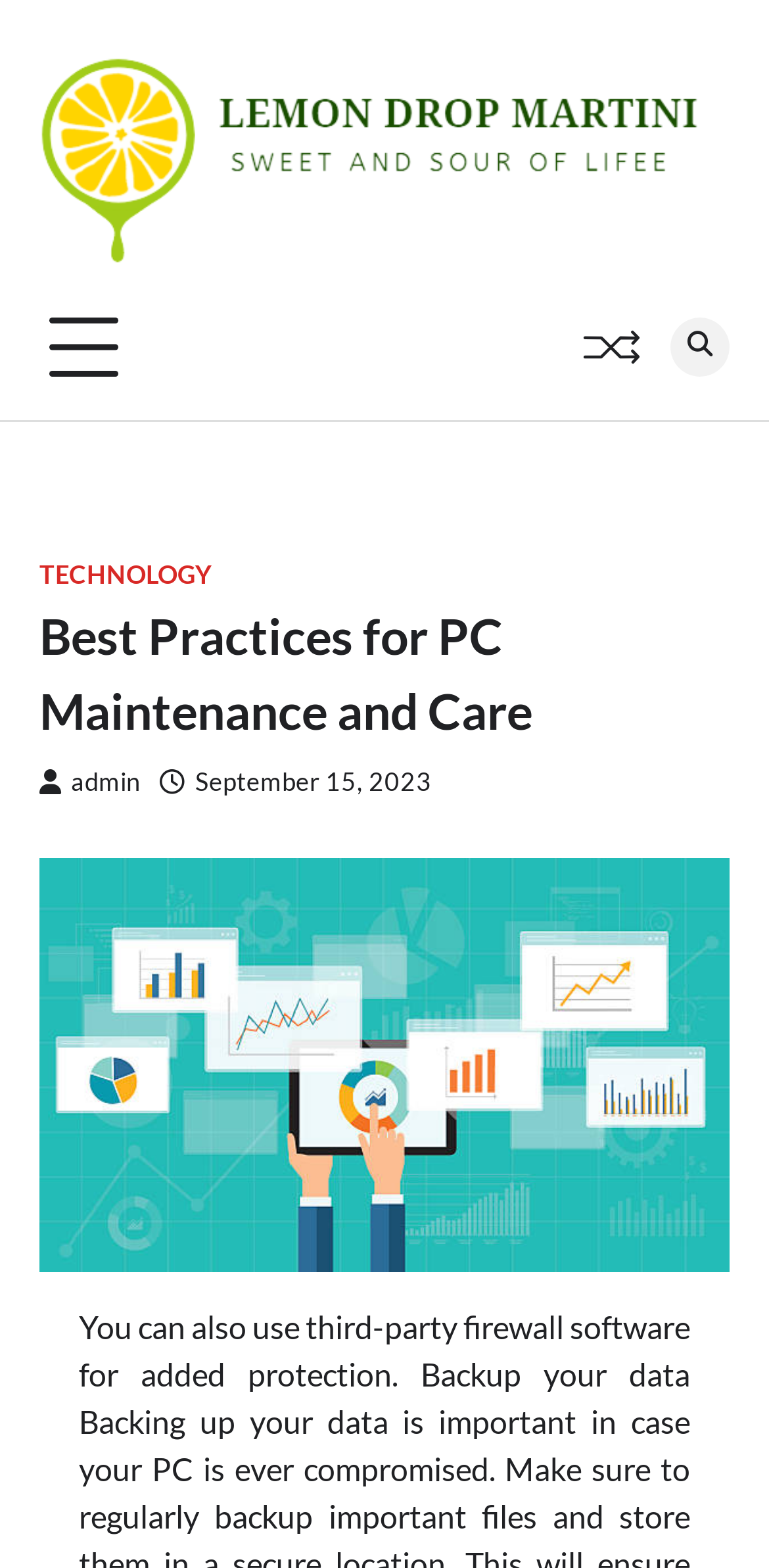Please determine the bounding box coordinates, formatted as (top-left x, top-left y, bottom-right x, bottom-right y), with all values as floating point numbers between 0 and 1. Identify the bounding box of the region described as: alt="lemon drop martini"

[0.051, 0.019, 0.923, 0.186]